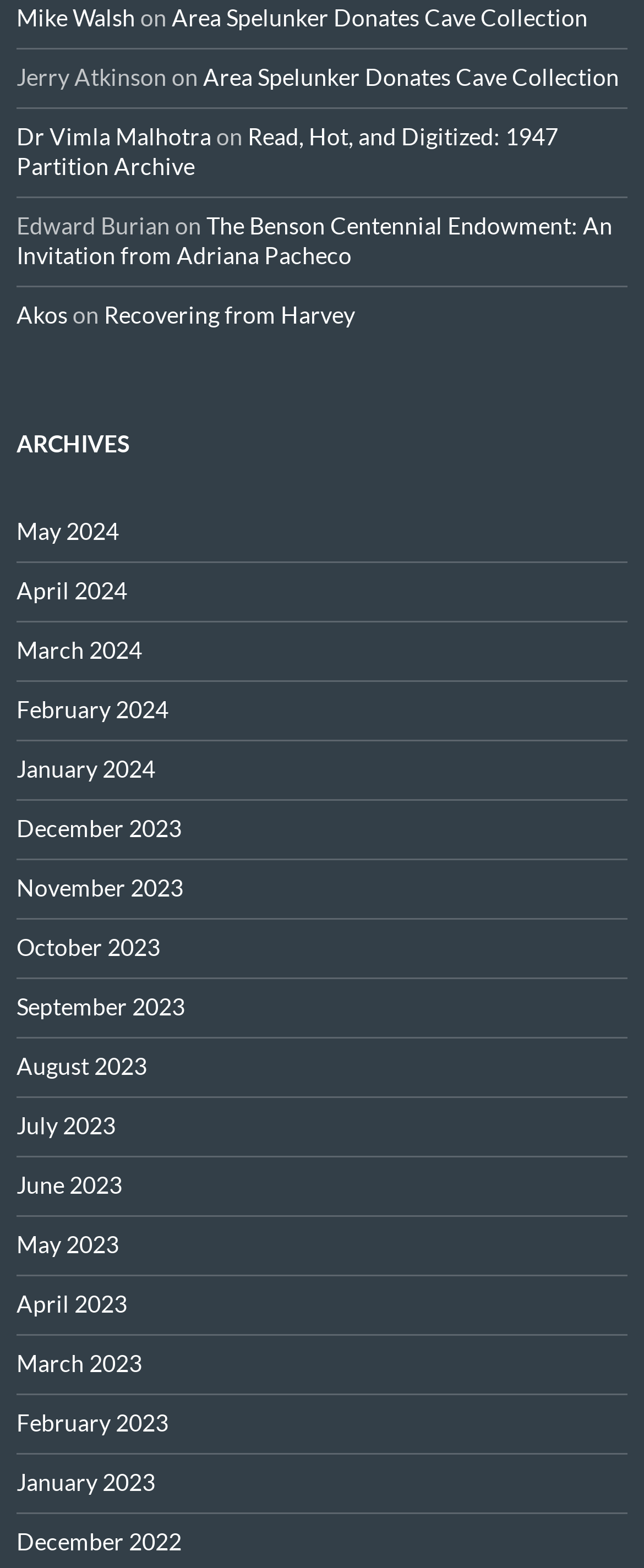From the image, can you give a detailed response to the question below:
What is the earliest month mentioned?

I looked at the links under the 'ARCHIVES' heading and found the earliest month mentioned to be December 2022.